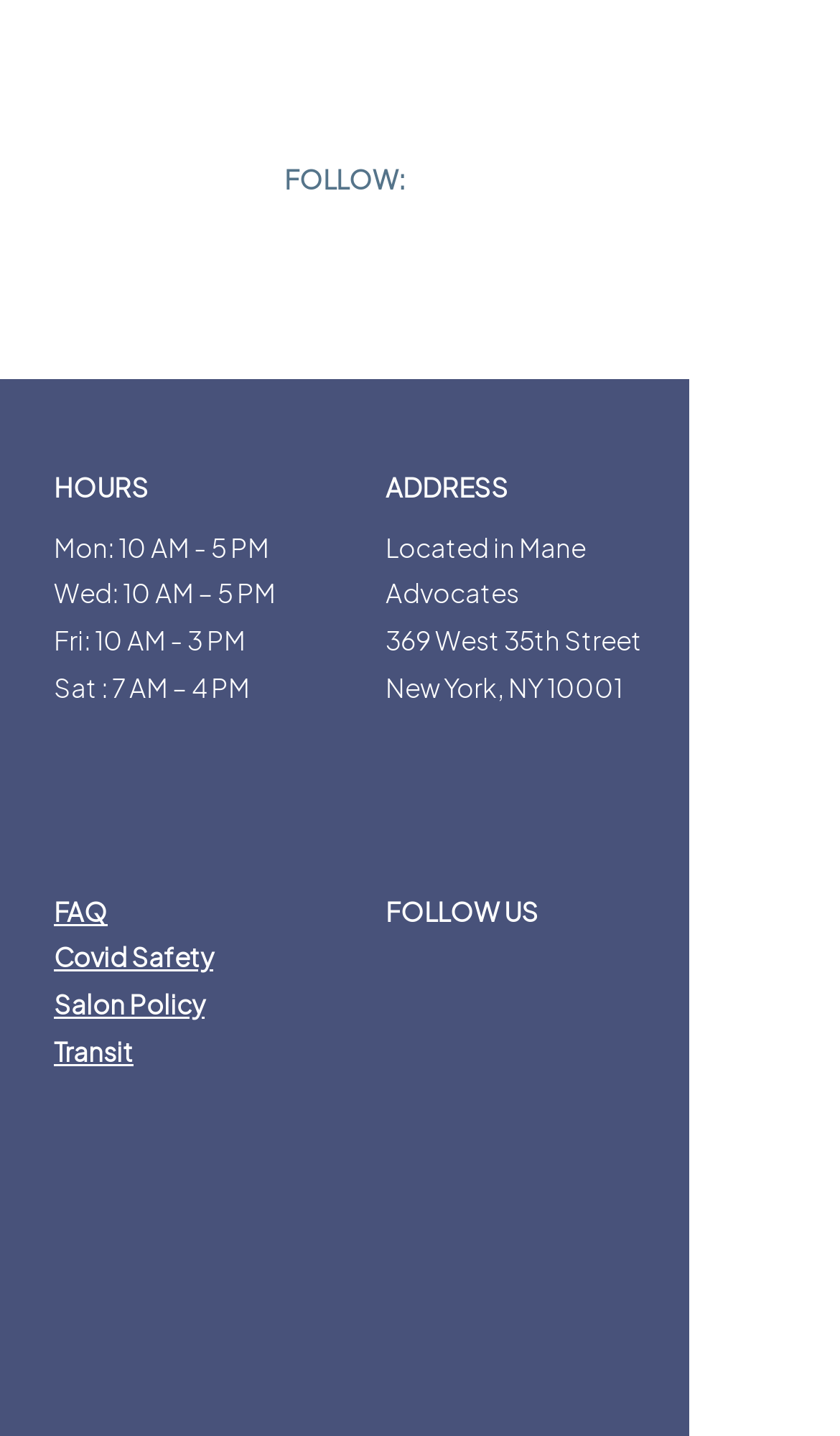What is the salon's policy page?
Provide a detailed answer to the question using information from the image.

I looked for a link related to the salon's policy and found it in the footer section of the webpage, labeled as 'Salon Policy'.